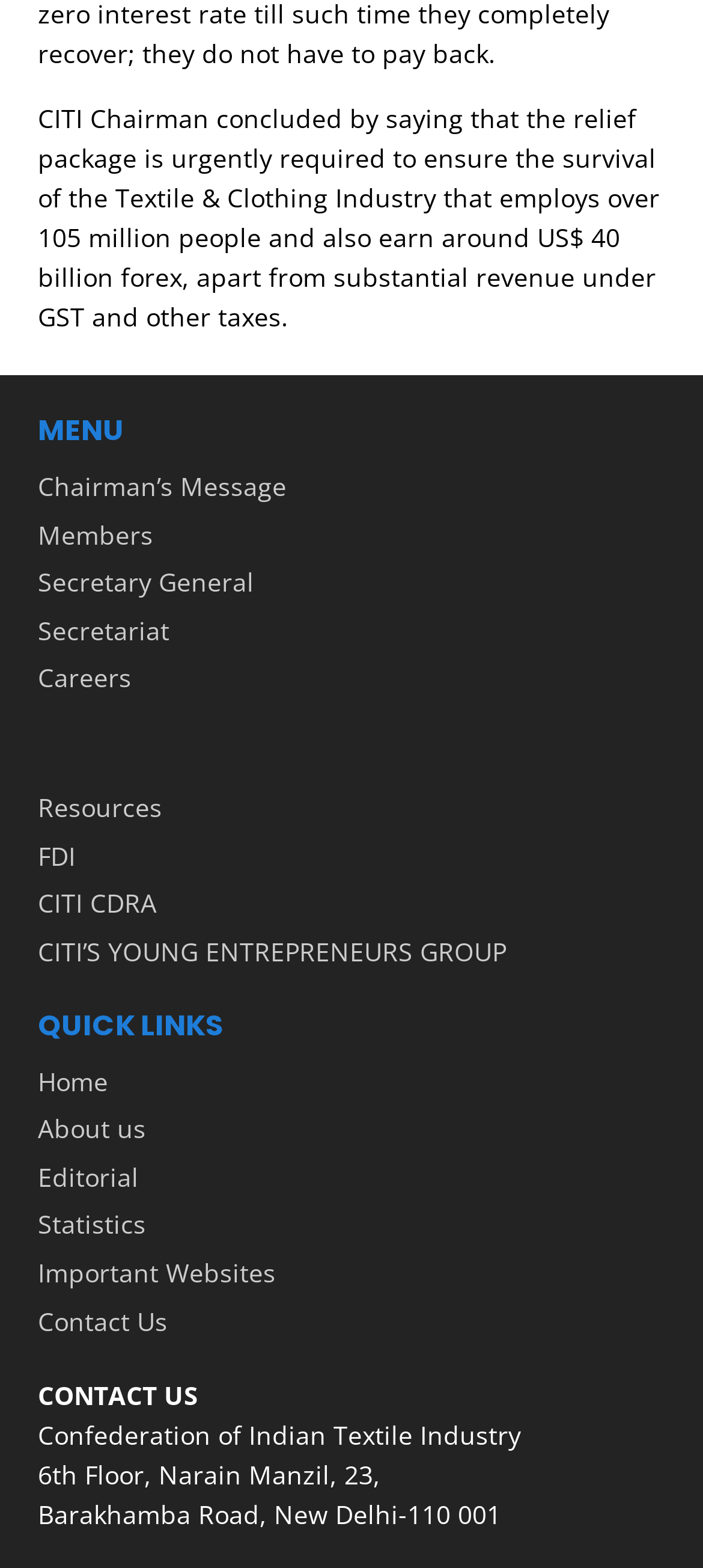Find the bounding box coordinates of the clickable region needed to perform the following instruction: "read news". The coordinates should be provided as four float numbers between 0 and 1, i.e., [left, top, right, bottom].

None